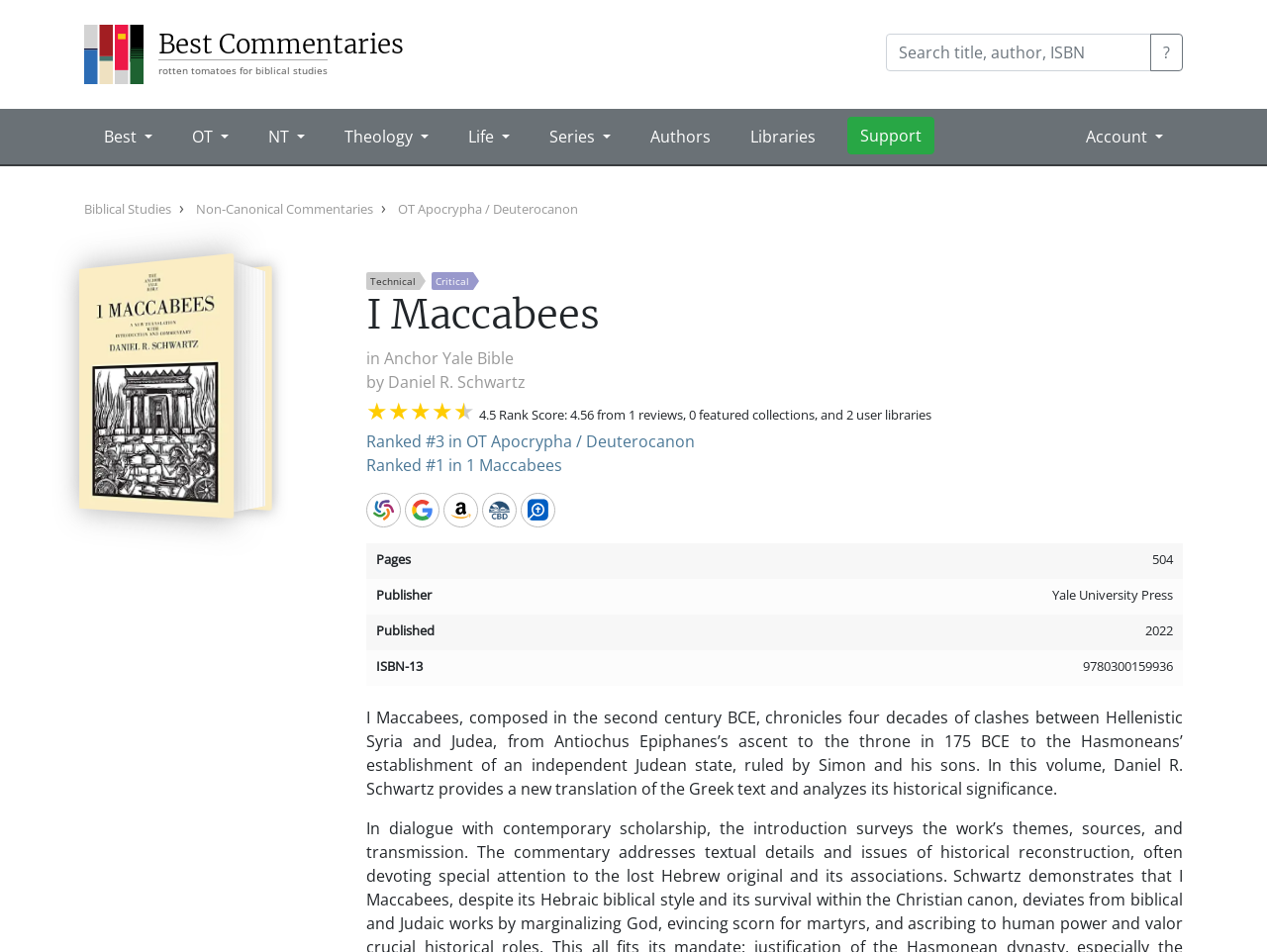Locate the bounding box coordinates of the clickable region necessary to complete the following instruction: "Search for a commentary". Provide the coordinates in the format of four float numbers between 0 and 1, i.e., [left, top, right, bottom].

[0.699, 0.035, 0.909, 0.075]